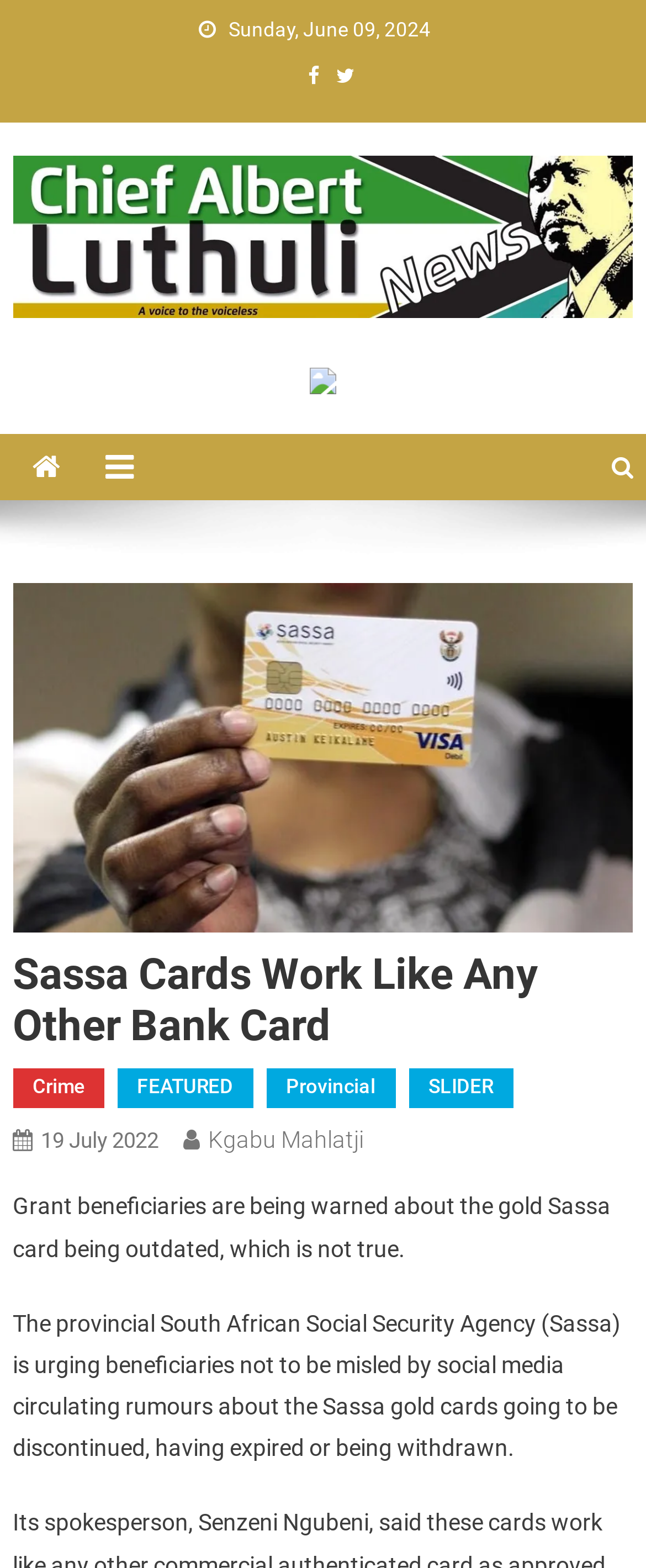Determine the coordinates of the bounding box that should be clicked to complete the instruction: "Click the Crime link". The coordinates should be represented by four float numbers between 0 and 1: [left, top, right, bottom].

[0.02, 0.66, 0.161, 0.685]